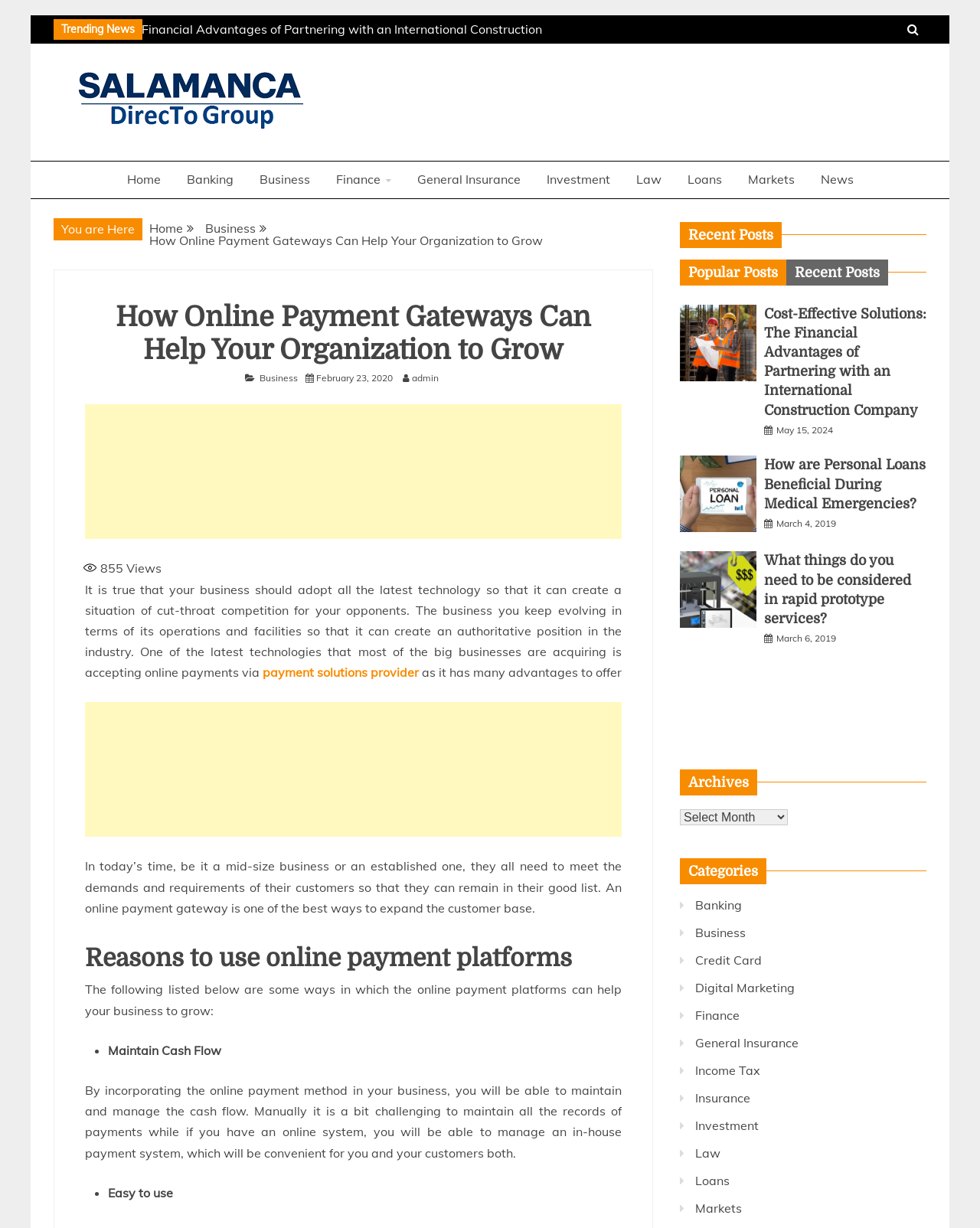Respond to the question below with a concise word or phrase:
What is the category of the article 'Cost-Effective Solutions: The Financial Advantages of Partnering with an International Construction Company'?

Business